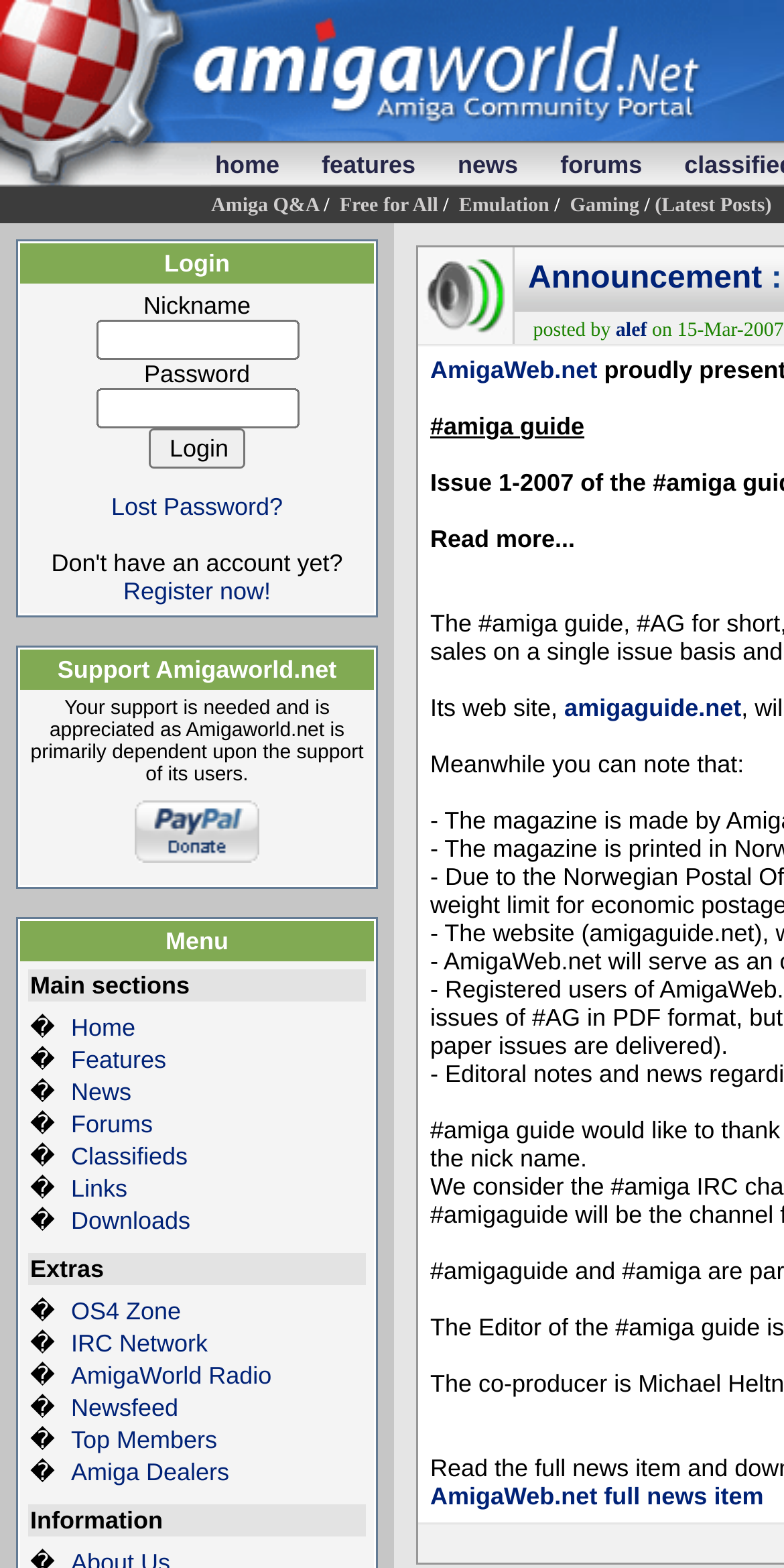Generate a comprehensive caption for the webpage you are viewing.

The webpage is a community portal for Amiga computer enthusiasts. At the top, there is a logo image and a link to the website's homepage. Below the logo, there is a navigation menu with links to various sections, including "home", "features", "news", and "forums". 

On the left side, there is a section dedicated to logging in or registering for an account. It contains a login form with fields for nickname, password, and a "Login" button. There are also links to recover a lost password and to register for a new account.

Below the login section, there is a message asking for support and donations to maintain the website. The message is accompanied by a "Donate" button with an image.

The main content area of the webpage is divided into several sections, including a table with rows of links to various topics, such as "Amiga Q&A", "Free for All", "Emulation", and "Gaming". There is also a section with a table of contents, featuring links to main sections of the website, including "Home", "Features", "News", and "Forums".